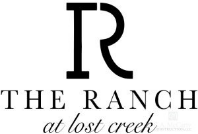Compose a detailed narrative for the image.

The image features the elegant logo of "The Ranch at Lost Creek," showcasing a stylized "R" prominently alongside the full name in a sophisticated font. This logo embodies the essence of a premium residential community, reflecting a commitment to sophisticated living in a rustic setting. Situated in Norman, Oklahoma, The Ranch at Lost Creek is marketed as a blend of modern convenience and country charm, making it an attractive option for those seeking an upscale lifestyle surrounded by nature. The inclusion of this logo emphasizes the community's unique appeal and dedication to providing an exquisite living experience.